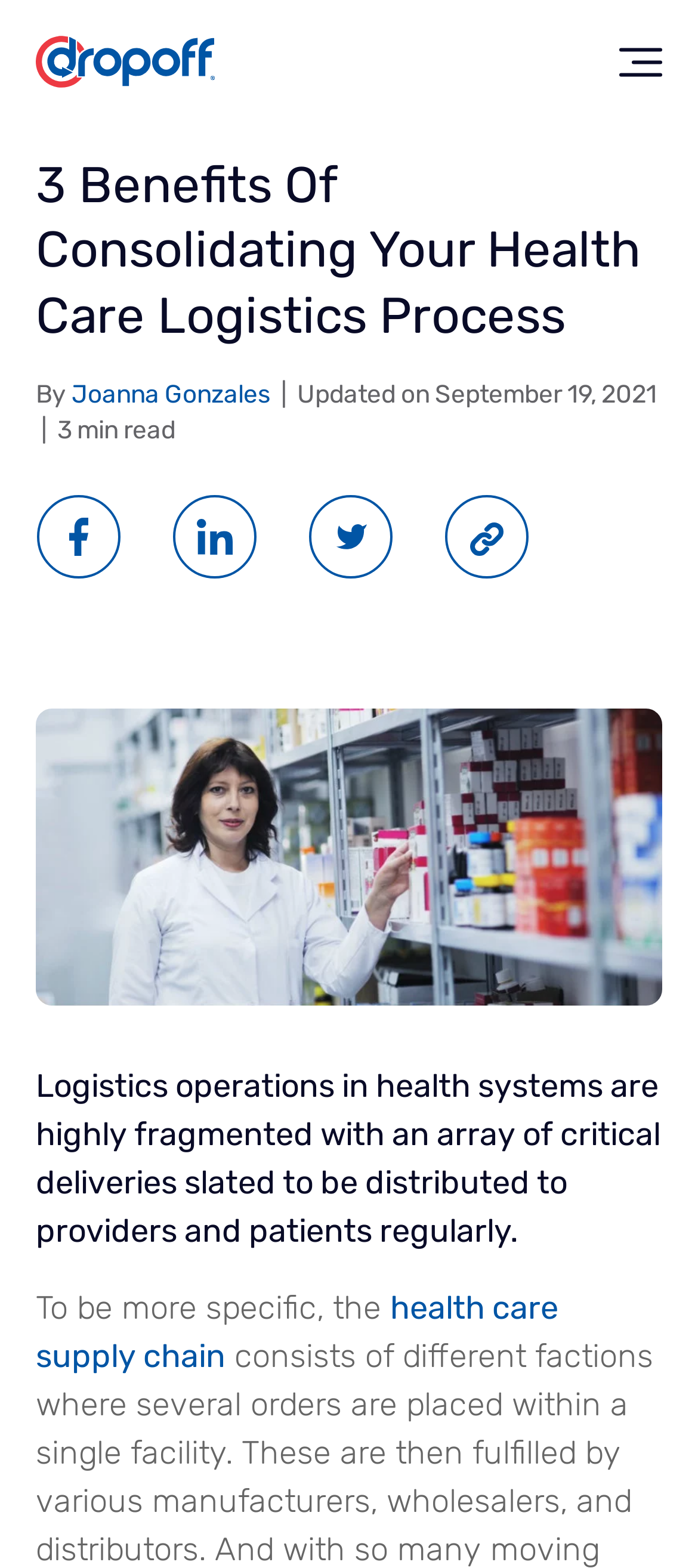What is the topic of the article?
Based on the visual information, provide a detailed and comprehensive answer.

The topic of the article can be inferred from the header section, where it says '3 Benefits Of Consolidating Your Health Care Logistics Process', and also from the content of the article, which discusses logistics operations in health systems.